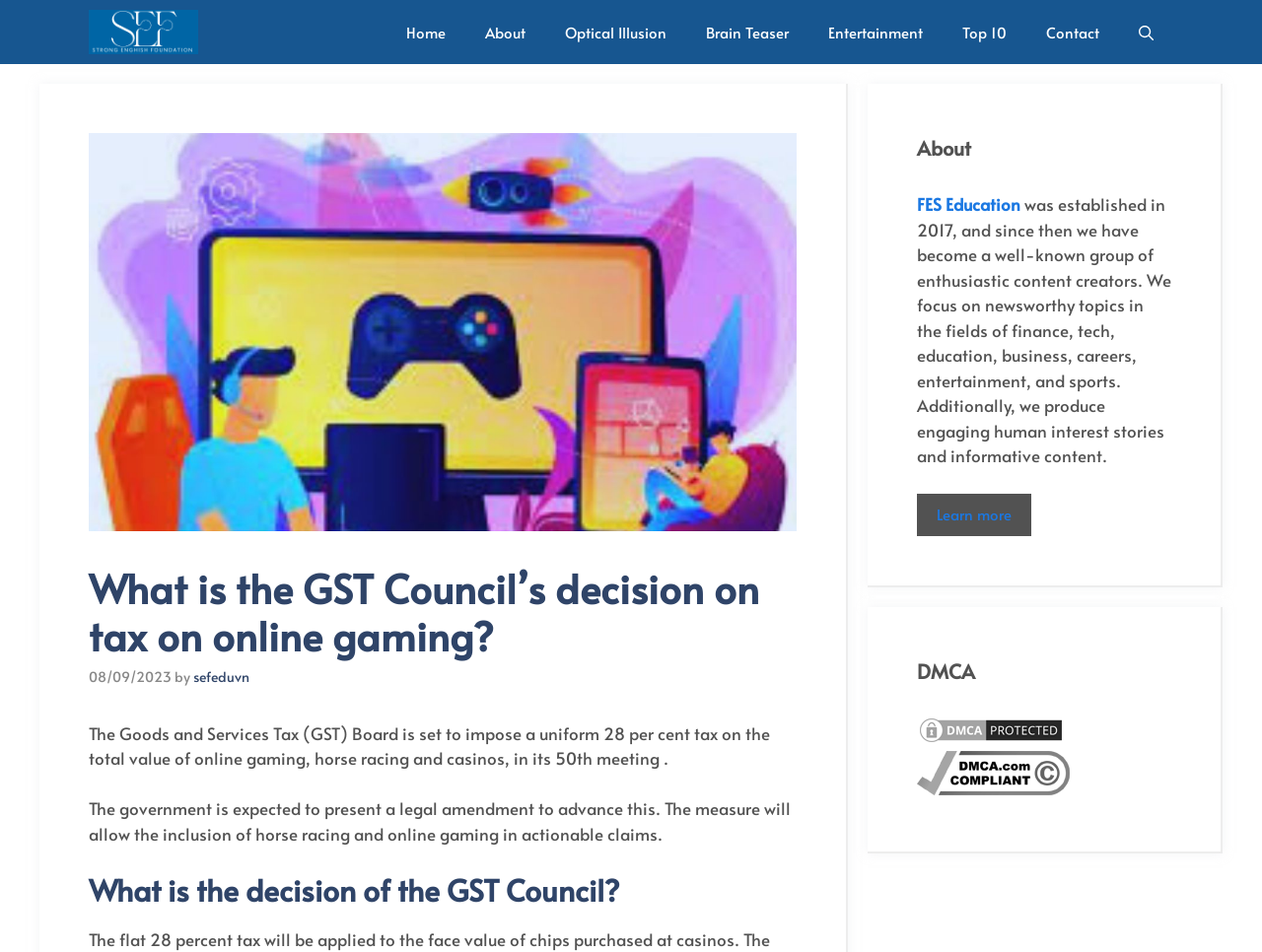When was the article published?
Use the image to answer the question with a single word or phrase.

08/09/2023